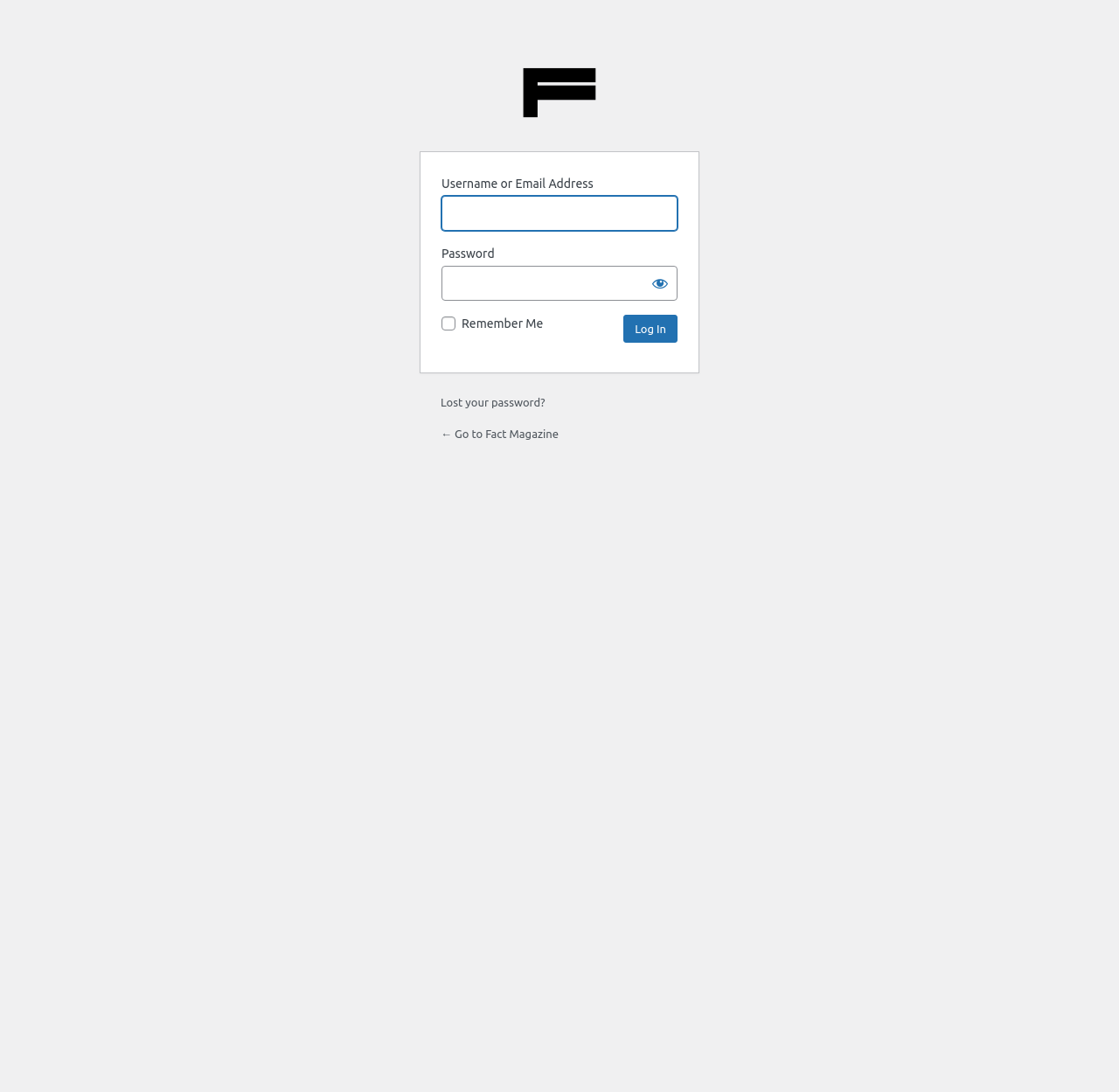Generate a thorough explanation of the webpage's elements.

The webpage is a login page for Fact Magazine. At the top, there is a heading with the title "Fact Magazine" which is also a link. Below the heading, there is a form with several input fields and buttons. The first input field is labeled "Username or Email Address" and is currently focused. It is positioned near the top left of the page. 

To the right of the username input field, there is a static text "Password" followed by a password input field. Below the password input field, there is a "Show password" button. 

Further down, there is a checkbox labeled "Remember Me" which is unchecked. Next to the checkbox, there is a "Log In" button. 

At the bottom of the form, there are two links: "Lost your password?" and "← Go to Fact Magazine". The links are positioned near the bottom left of the page.